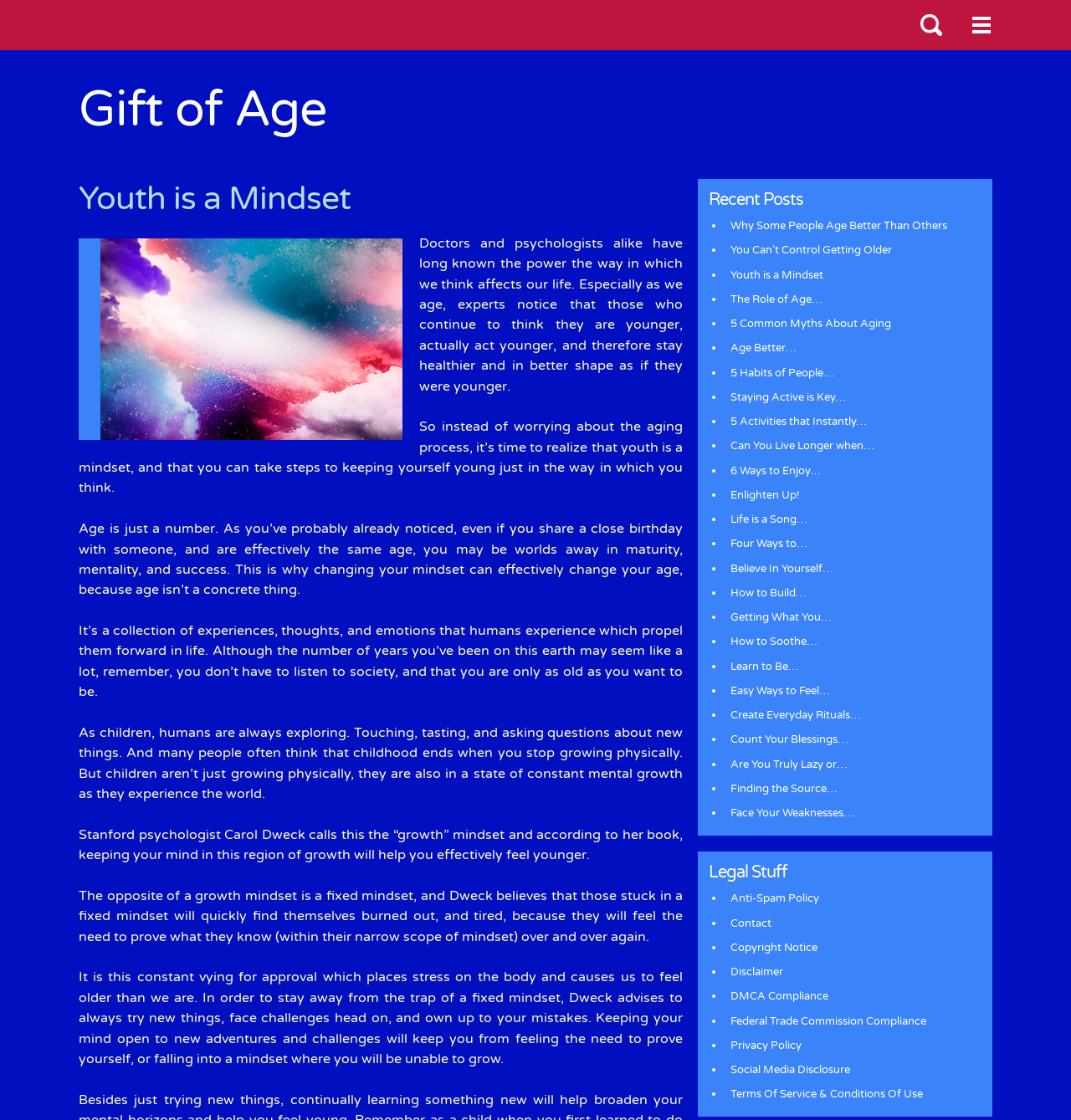Analyze the image and answer the question with as much detail as possible: 
What is the 'Legal Stuff' section about?

The 'Legal Stuff' section appears to be a list of legal policies and disclaimers related to the website, including an anti-spam policy, contact information, and copyright notice.